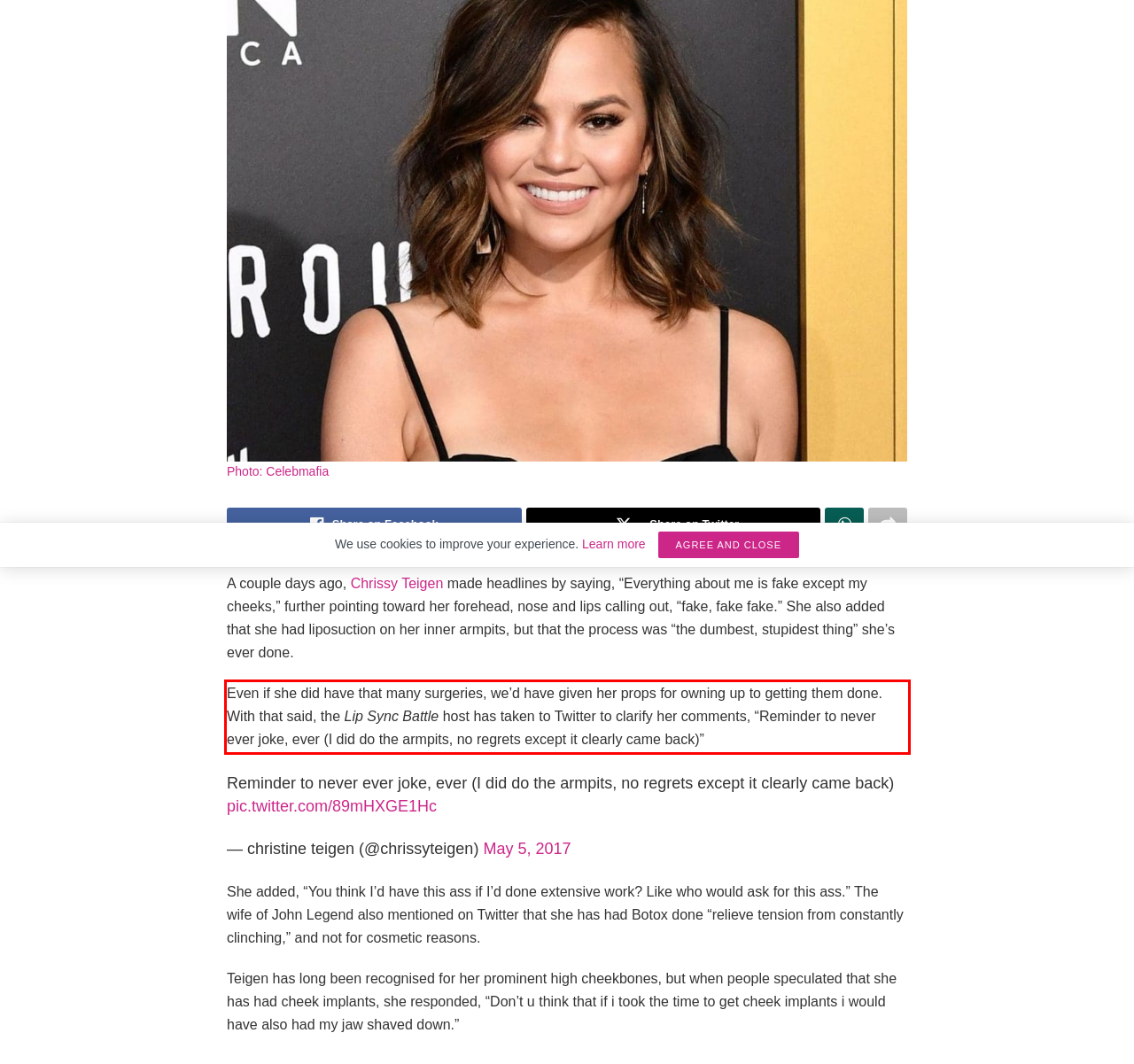Examine the webpage screenshot, find the red bounding box, and extract the text content within this marked area.

Even if she did have that many surgeries, we’d have given her props for owning up to getting them done. With that said, the Lip Sync Battle host has taken to Twitter to clarify her comments, “Reminder to never ever joke, ever (I did do the armpits, no regrets except it clearly came back)”